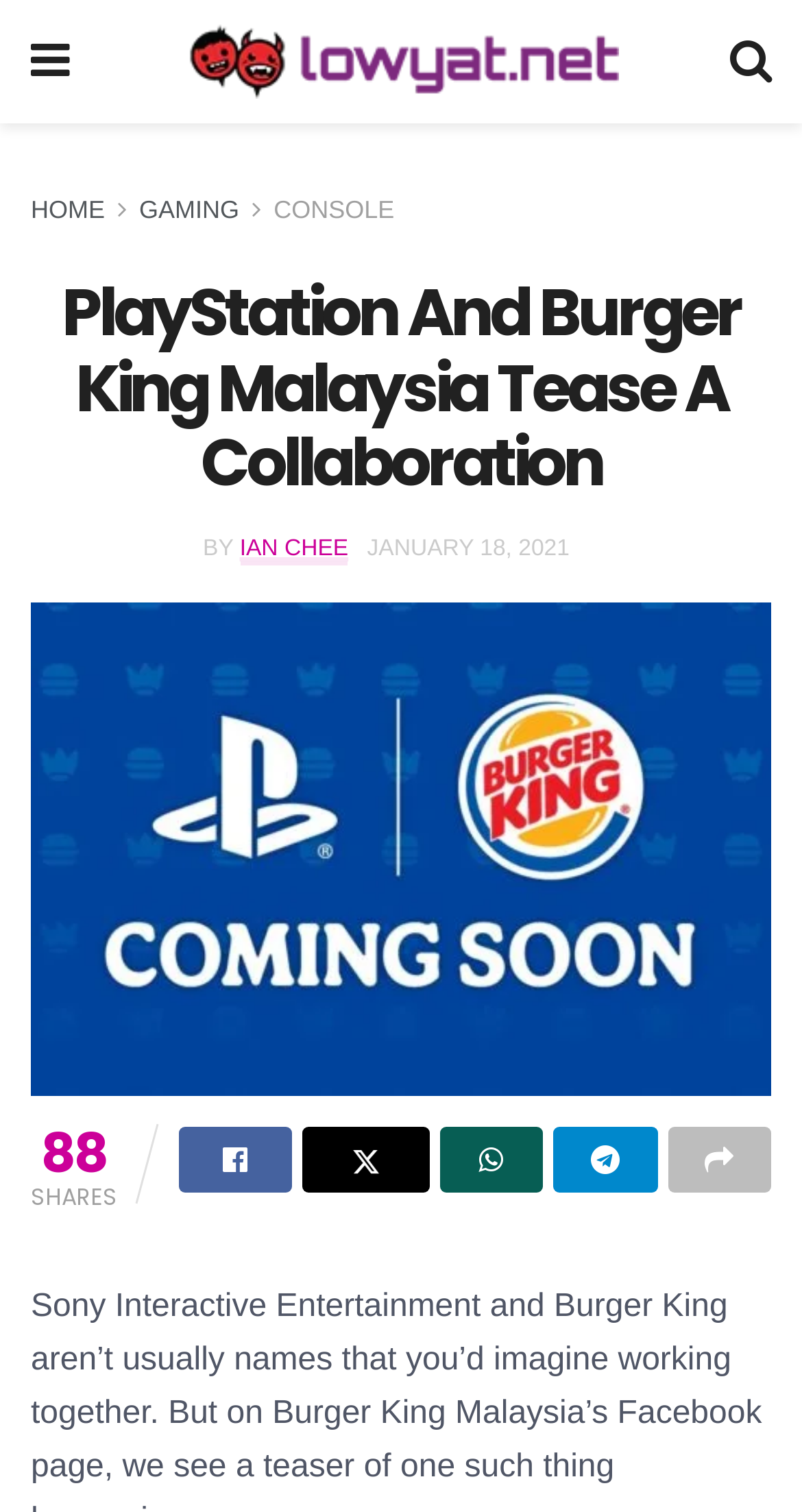Generate the text content of the main headline of the webpage.

PlayStation And Burger King Malaysia Tease A Collaboration